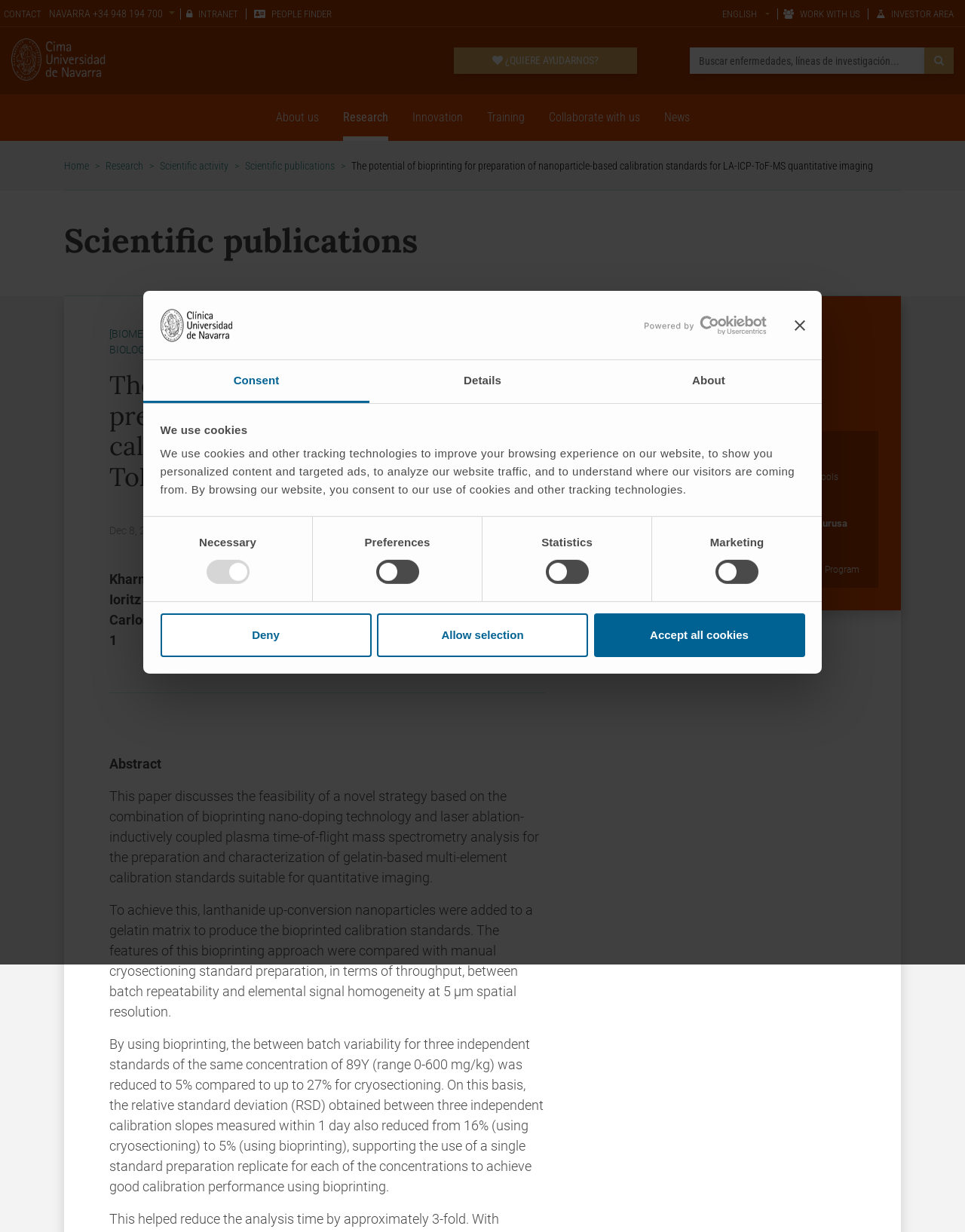Identify the bounding box coordinates for the UI element described by the following text: "title="Cima Universidad de Navarra"". Provide the coordinates as four float numbers between 0 and 1, in the format [left, top, right, bottom].

[0.012, 0.043, 0.113, 0.052]